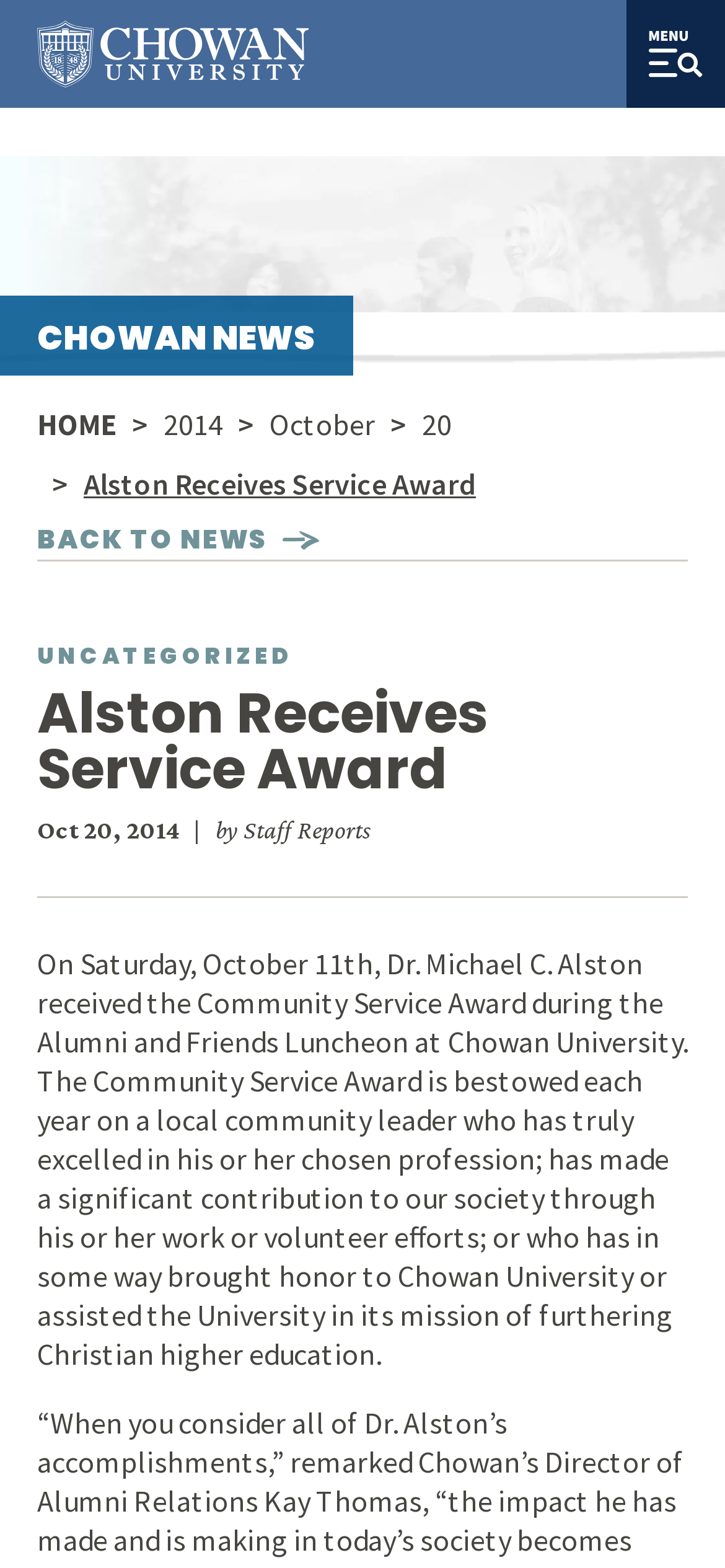Provide an in-depth description of the elements and layout of the webpage.

The webpage is about Dr. Michael C. Alston receiving the Community Service Award at Chowan University. At the top, there is a navigation menu with a site name logo on the left and an "open extended navigation" button on the right. Below the navigation menu, there is a banner section with a heading "CHOWAN NEWS" on the left and a breadcrumb navigation menu on the right, which includes links to "HOME", "2014", "October", and "20".

Below the banner section, there is a main content area with a heading "Alston Receives Service Award" and a link to "BACK TO NEWS" on the top left. Underneath, there is a subheading "Alston Receives Service Award" and a date "Oct 20, 2014" on the left, followed by an author credit "by Staff Reports" on the right. The main content is a paragraph of text describing the Community Service Award and Dr. Alston's achievement, which takes up most of the page.

There are no images on the page besides the site name logo in the navigation menu. The overall structure of the page is simple and easy to follow, with clear headings and concise text.